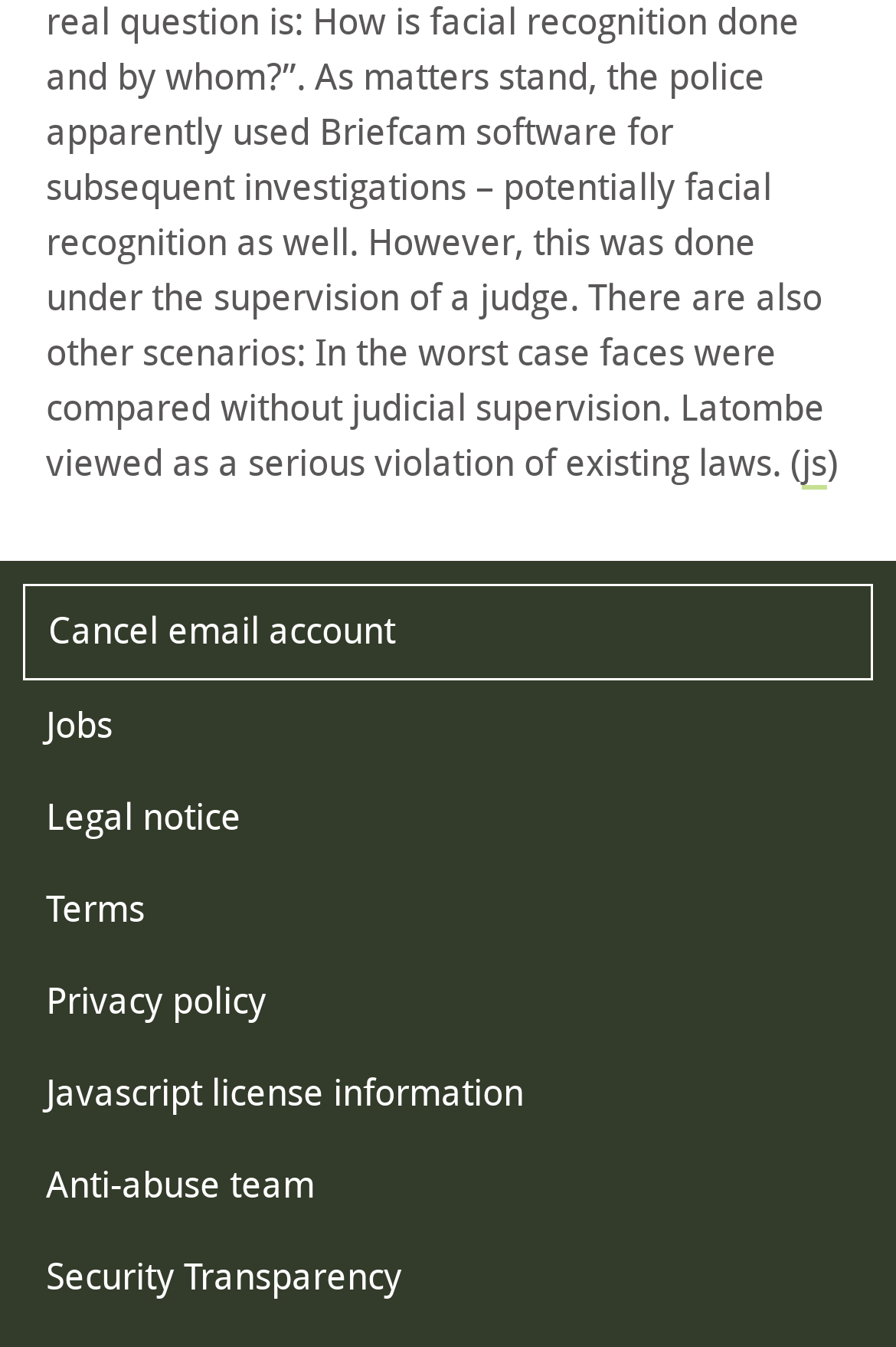Answer the question briefly using a single word or phrase: 
How many links are there in the footer?

14